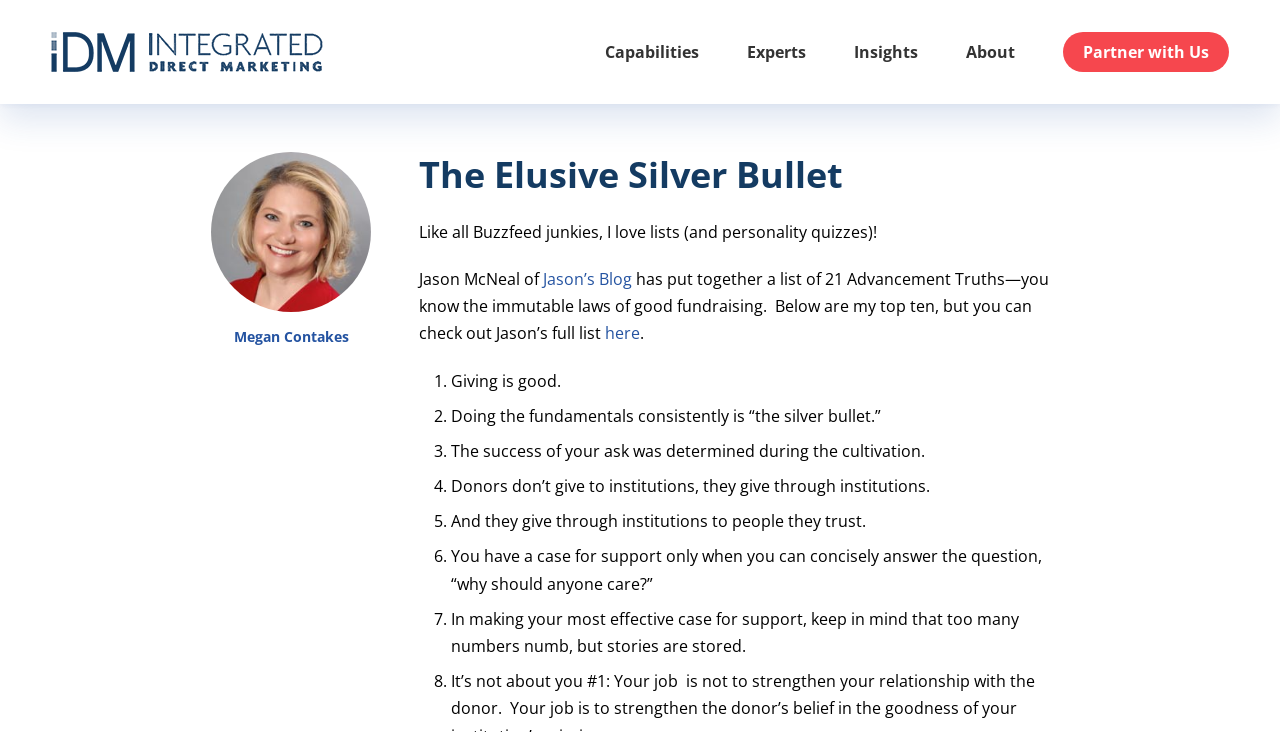What is the purpose of having a case for support?
Answer the question with a thorough and detailed explanation.

The webpage lists the sixth Advancement Truth as 'You have a case for support only when you can concisely answer the question, “why should anyone care?”' This implies that the purpose of having a case for support is to answer the question 'why should anyone care?'